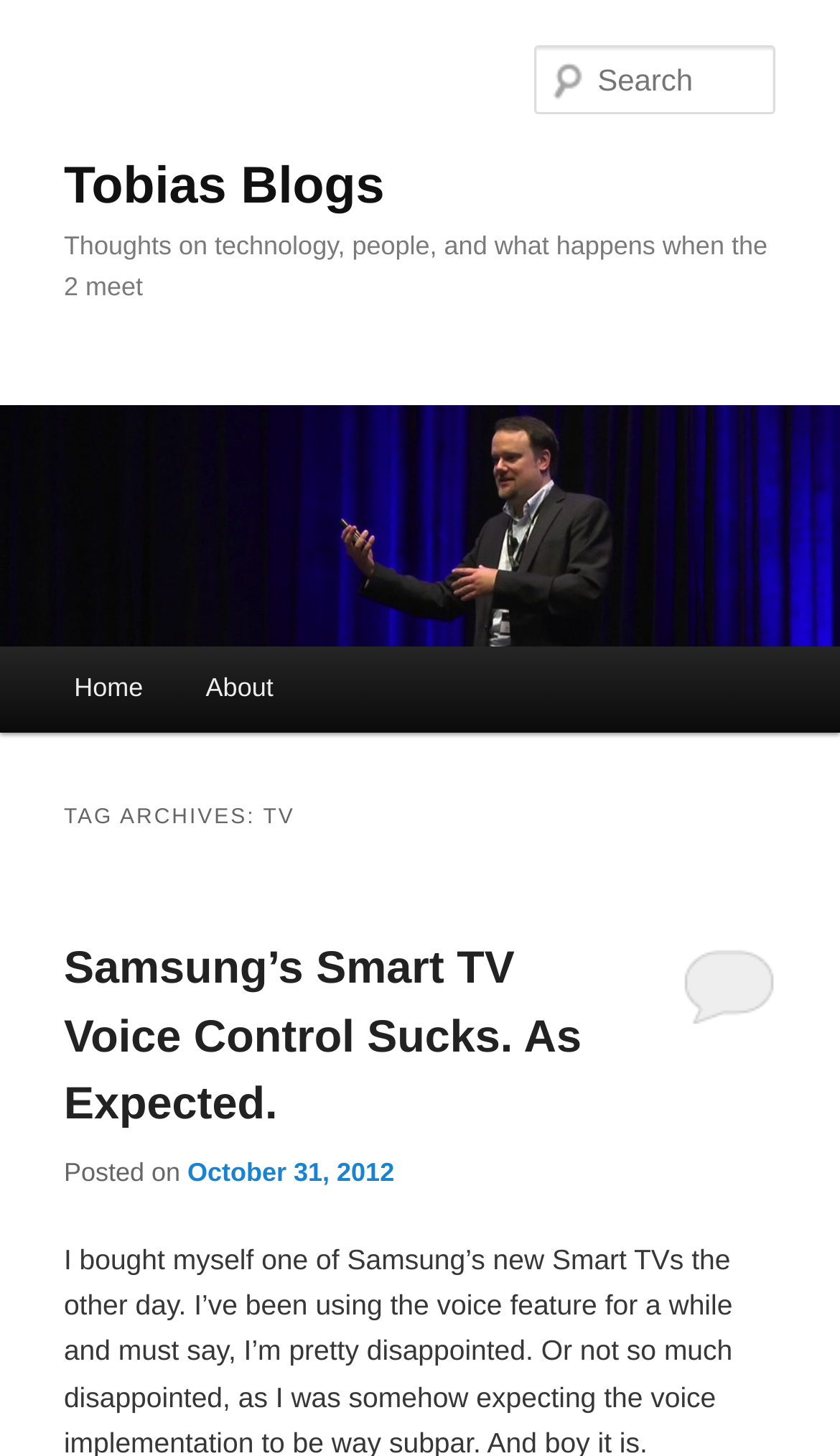What is the purpose of the textbox?
Based on the visual content, answer with a single word or a brief phrase.

Search